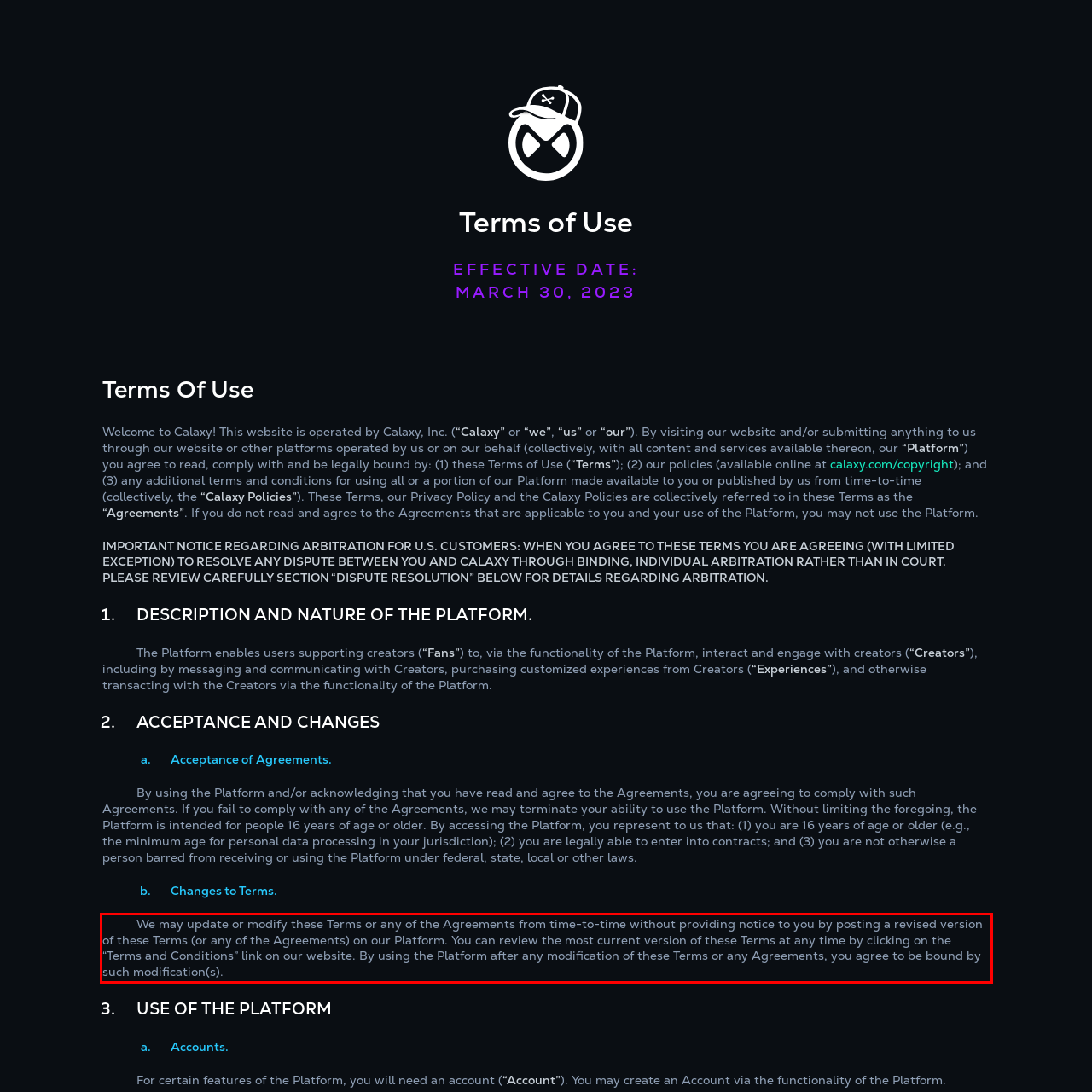With the given screenshot of a webpage, locate the red rectangle bounding box and extract the text content using OCR.

We may update or modify these Terms or any of the Agreements from time-to-time without providing notice to you by posting a revised version of these Terms (or any of the Agreements) on our Platform. You can review the most current version of these Terms at any time by clicking on the “Terms and Conditions” link on our website. By using the Platform after any modification of these Terms or any Agreements, you agree to be bound by such modification(s).